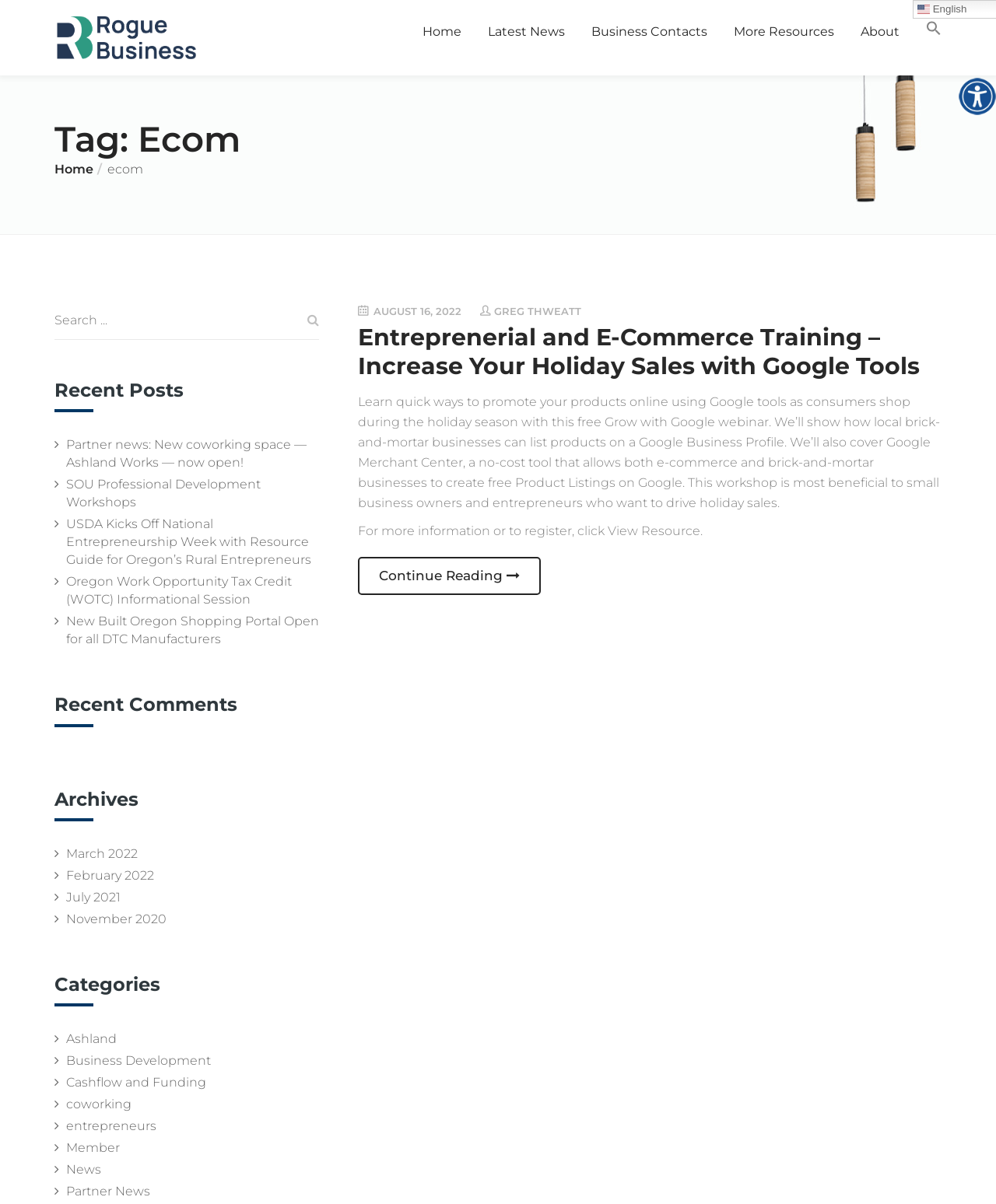Please find the bounding box coordinates of the element's region to be clicked to carry out this instruction: "Learn about entrepreneurial and e-commerce training".

[0.359, 0.268, 0.923, 0.316]